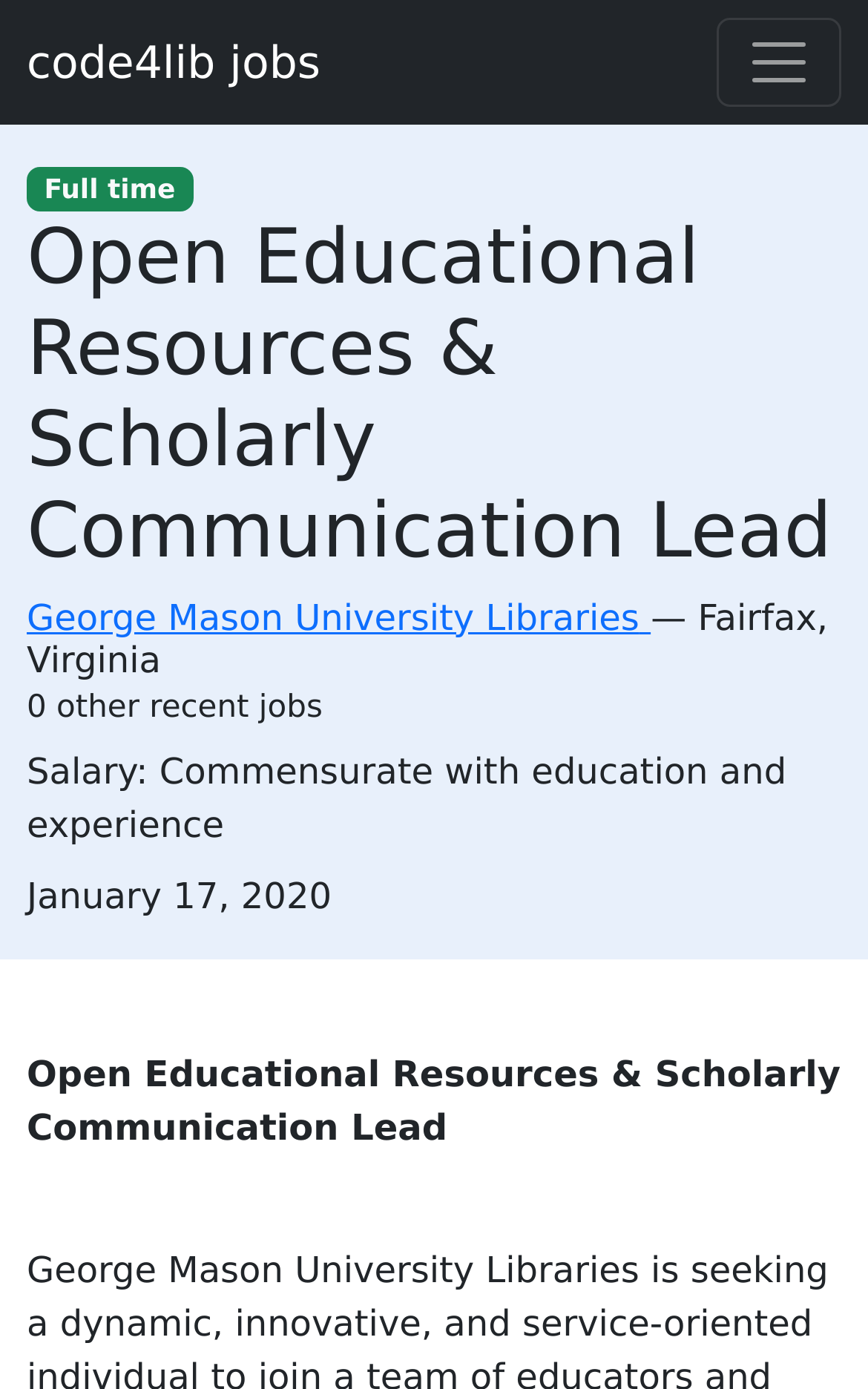Locate the UI element described by April 2023 in the provided webpage screenshot. Return the bounding box coordinates in the format (top-left x, top-left y, bottom-right x, bottom-right y), ensuring all values are between 0 and 1.

None